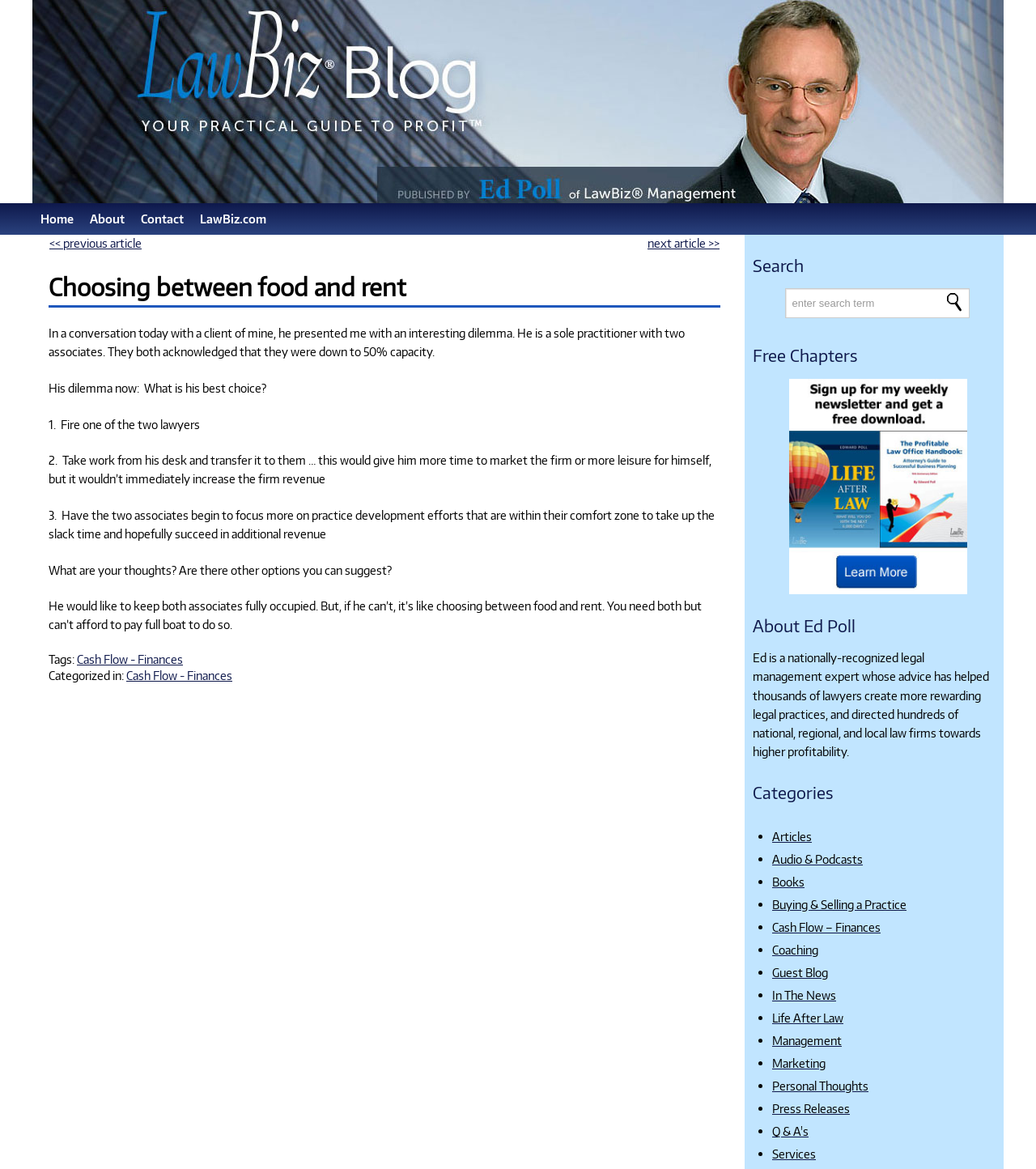Pinpoint the bounding box coordinates for the area that should be clicked to perform the following instruction: "Click the 'Home' link".

[0.031, 0.174, 0.079, 0.201]